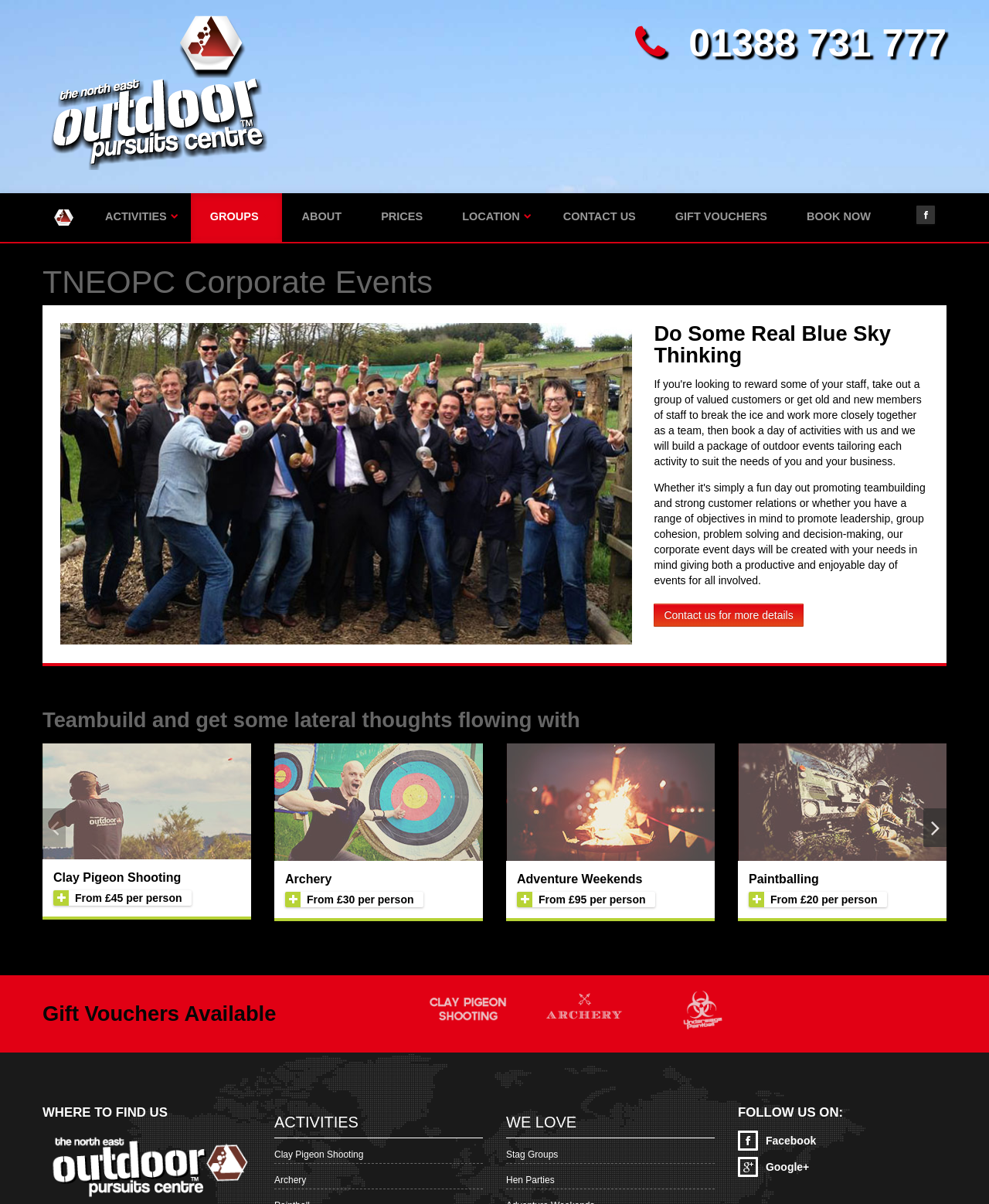Please determine the bounding box coordinates of the element to click in order to execute the following instruction: "Contact us for more details". The coordinates should be four float numbers between 0 and 1, specified as [left, top, right, bottom].

[0.661, 0.501, 0.812, 0.521]